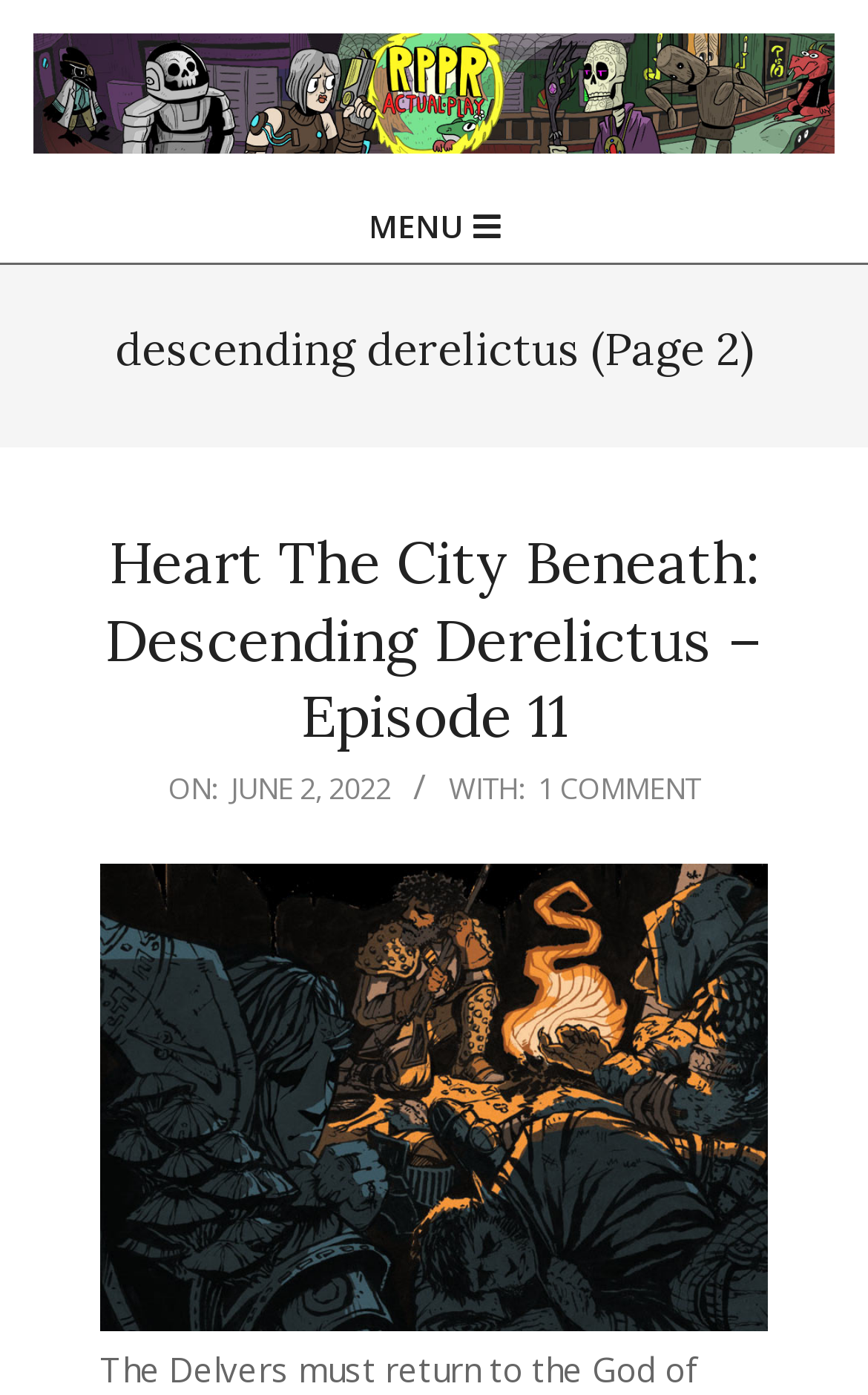Is the episode available?
Utilize the image to construct a detailed and well-explained answer.

I found the answer by looking at the static text 'ON:' which is a sub-element of the header 'descending derelictus (Page 2)'. This text is likely to indicate the availability of the episode.